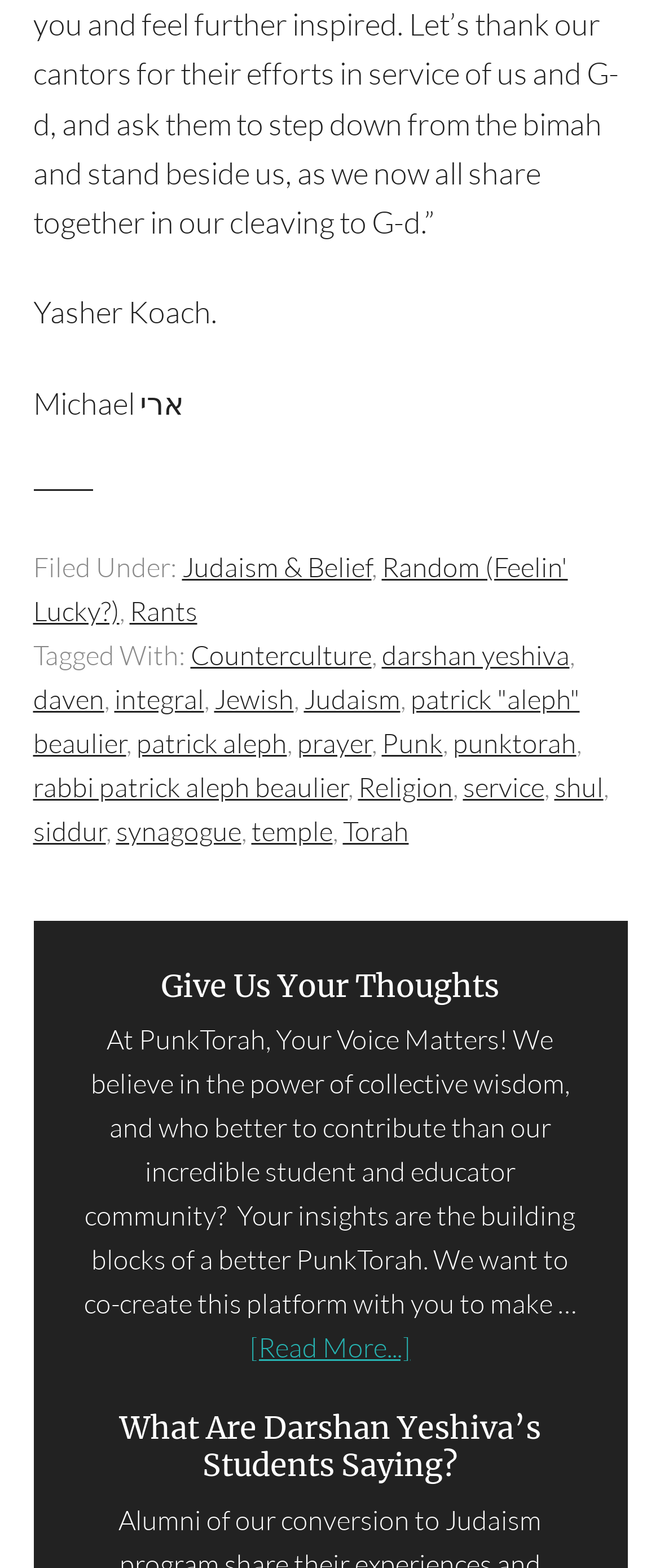Please identify the bounding box coordinates of where to click in order to follow the instruction: "Click on the 'Random (Feelin' Lucky?)' link".

[0.05, 0.351, 0.86, 0.4]